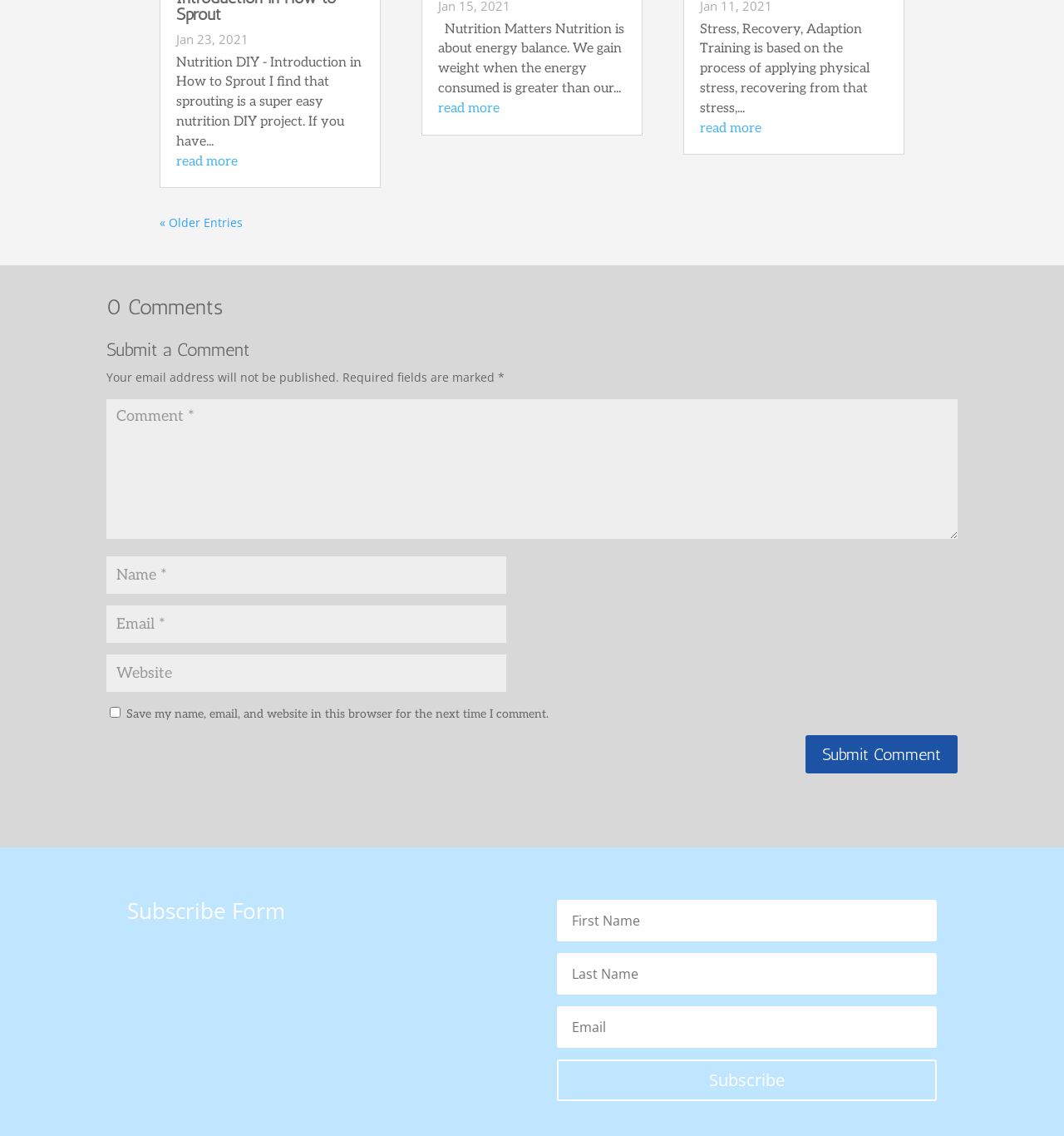Determine the bounding box coordinates of the clickable element to complete this instruction: "Click on the 'December 11, 2015' link". Provide the coordinates in the format of four float numbers between 0 and 1, [left, top, right, bottom].

None